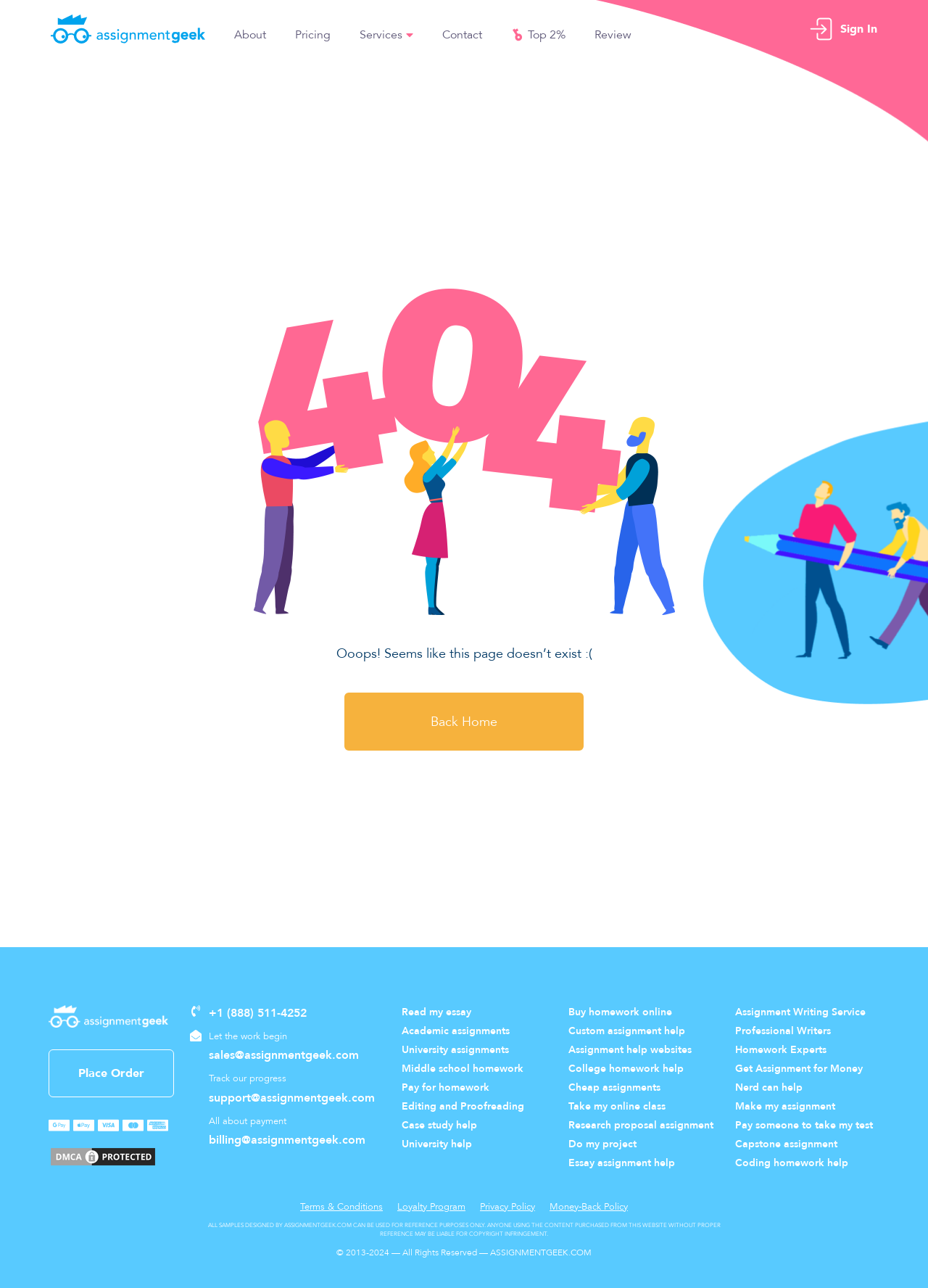Extract the bounding box coordinates for the described element: "Uncategorised". The coordinates should be represented as four float numbers between 0 and 1: [left, top, right, bottom].

None